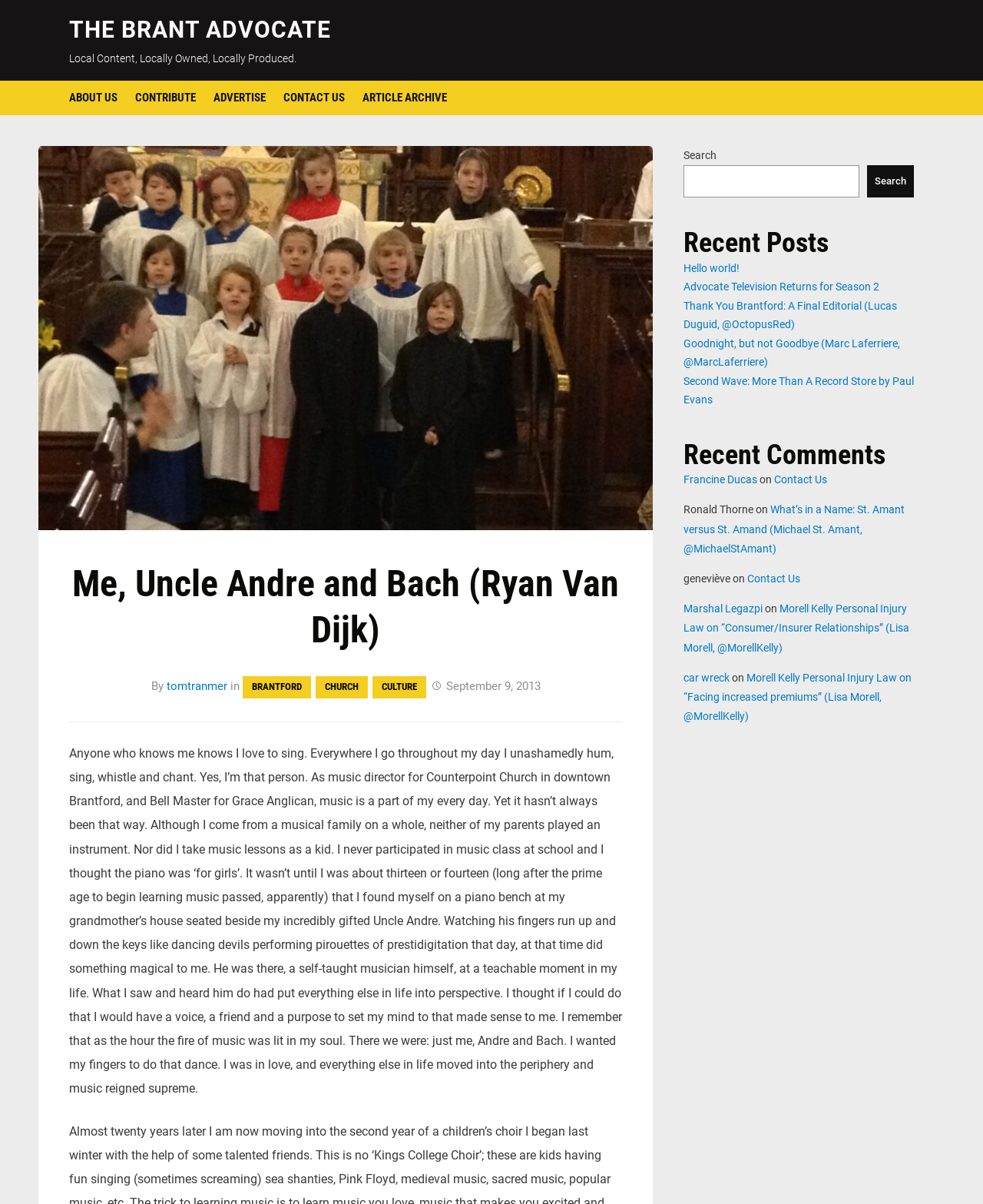What is the purpose of the search box? Look at the image and give a one-word or short phrase answer.

To search the website